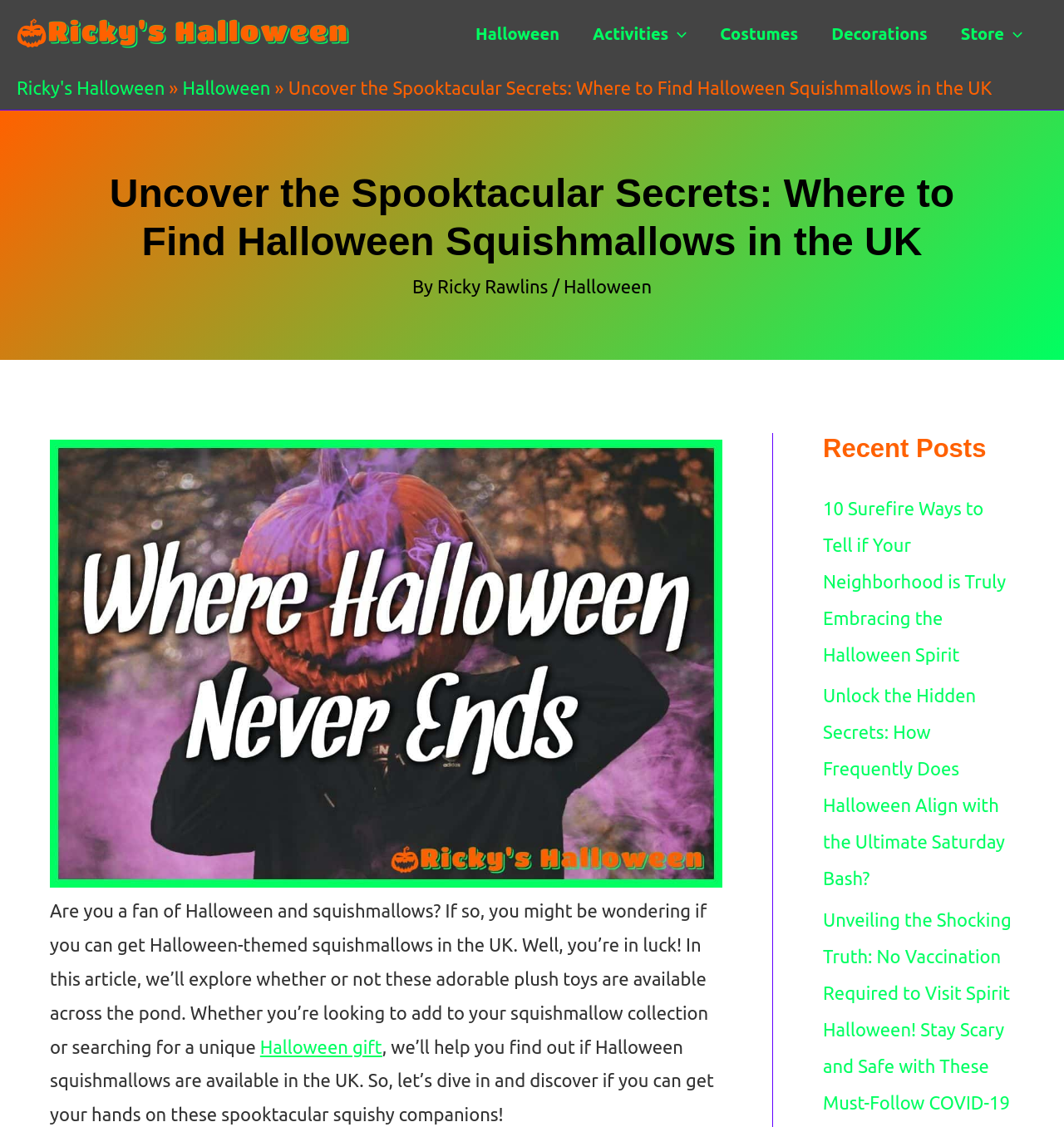Identify the bounding box coordinates of the element to click to follow this instruction: 'Open the 'Activities Menu Toggle''. Ensure the coordinates are four float values between 0 and 1, provided as [left, top, right, bottom].

[0.541, 0.004, 0.661, 0.056]